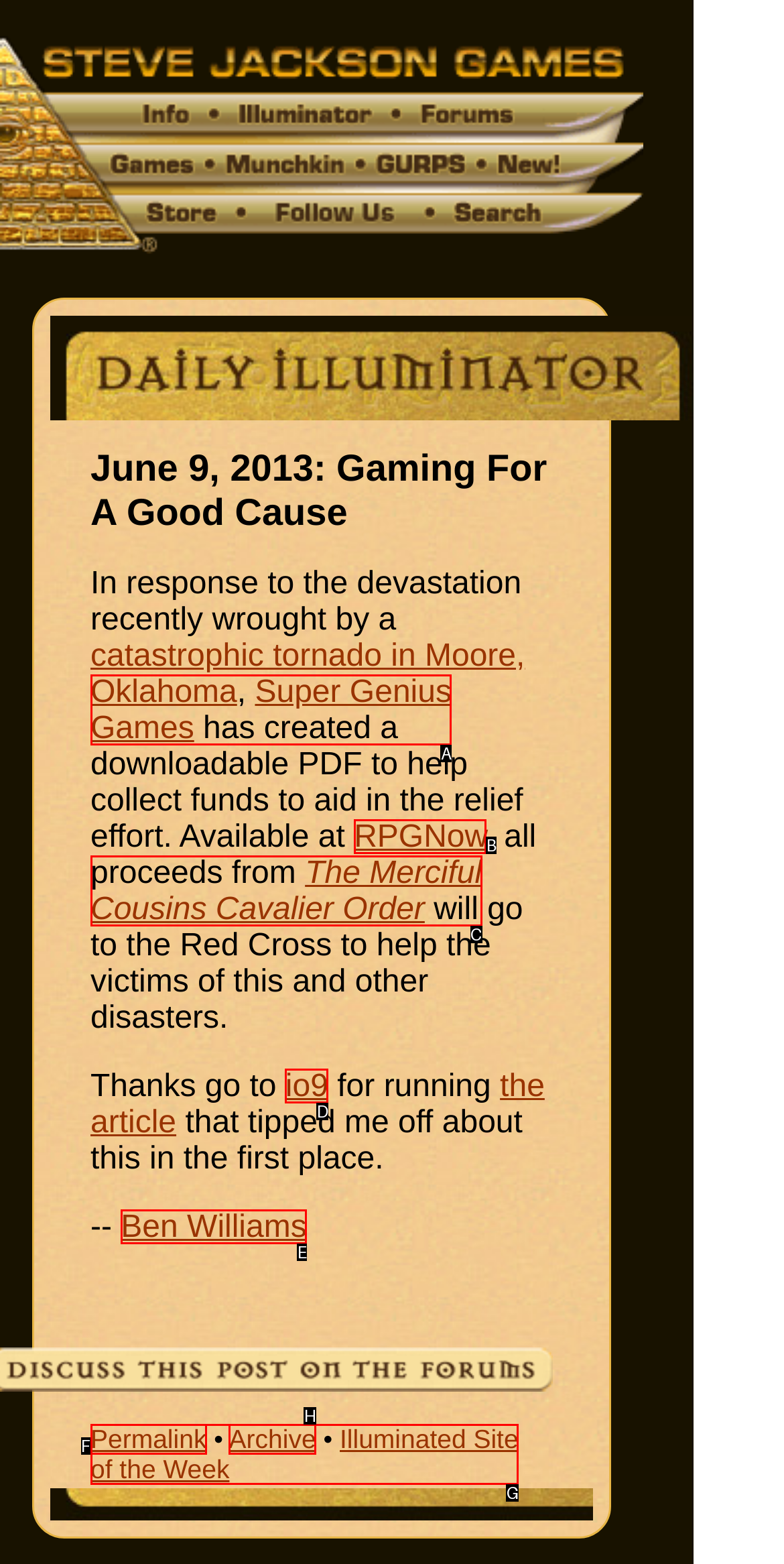Choose the HTML element that corresponds to the description: Super Genius Games
Provide the answer by selecting the letter from the given choices.

A